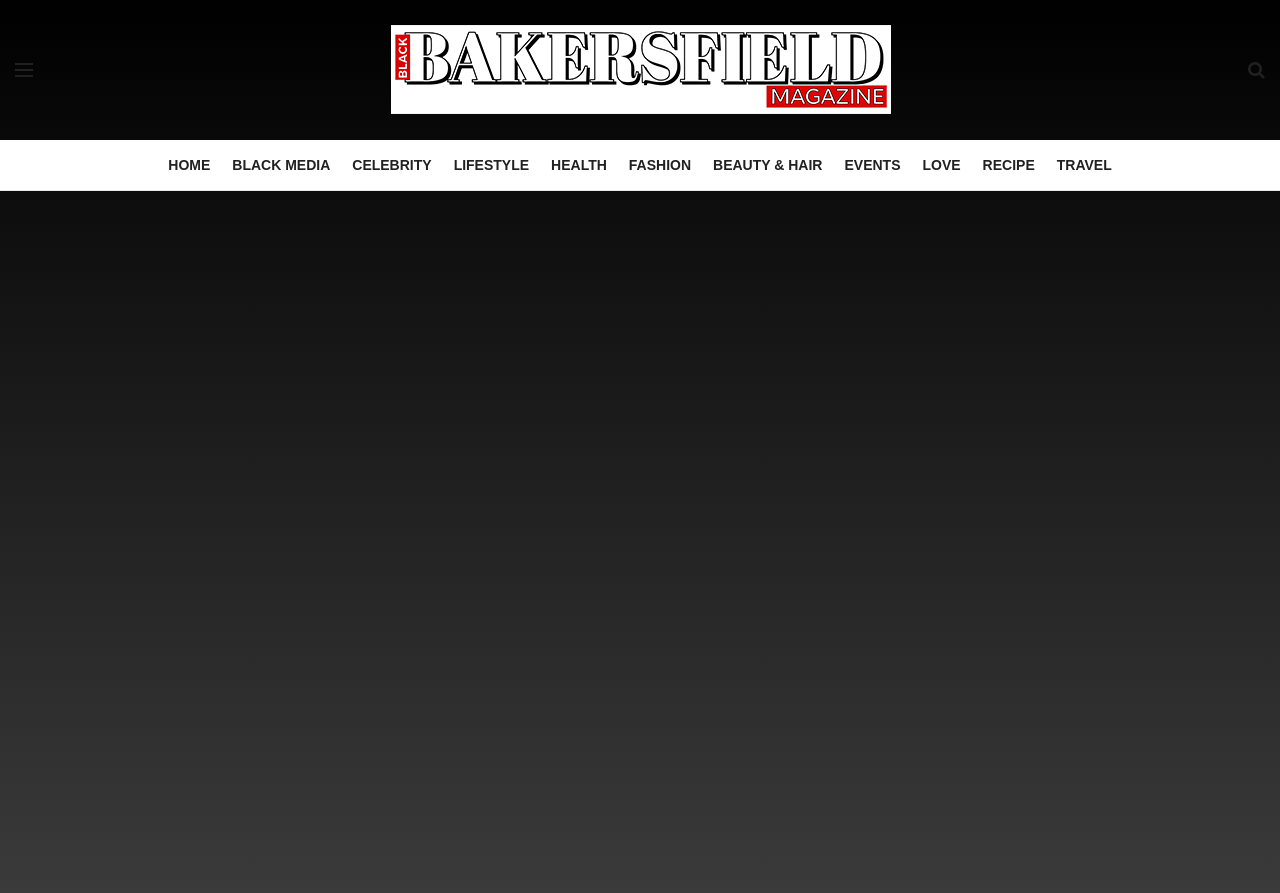Can you determine the bounding box coordinates of the area that needs to be clicked to fulfill the following instruction: "Call the dentist using the provided phone number"?

None